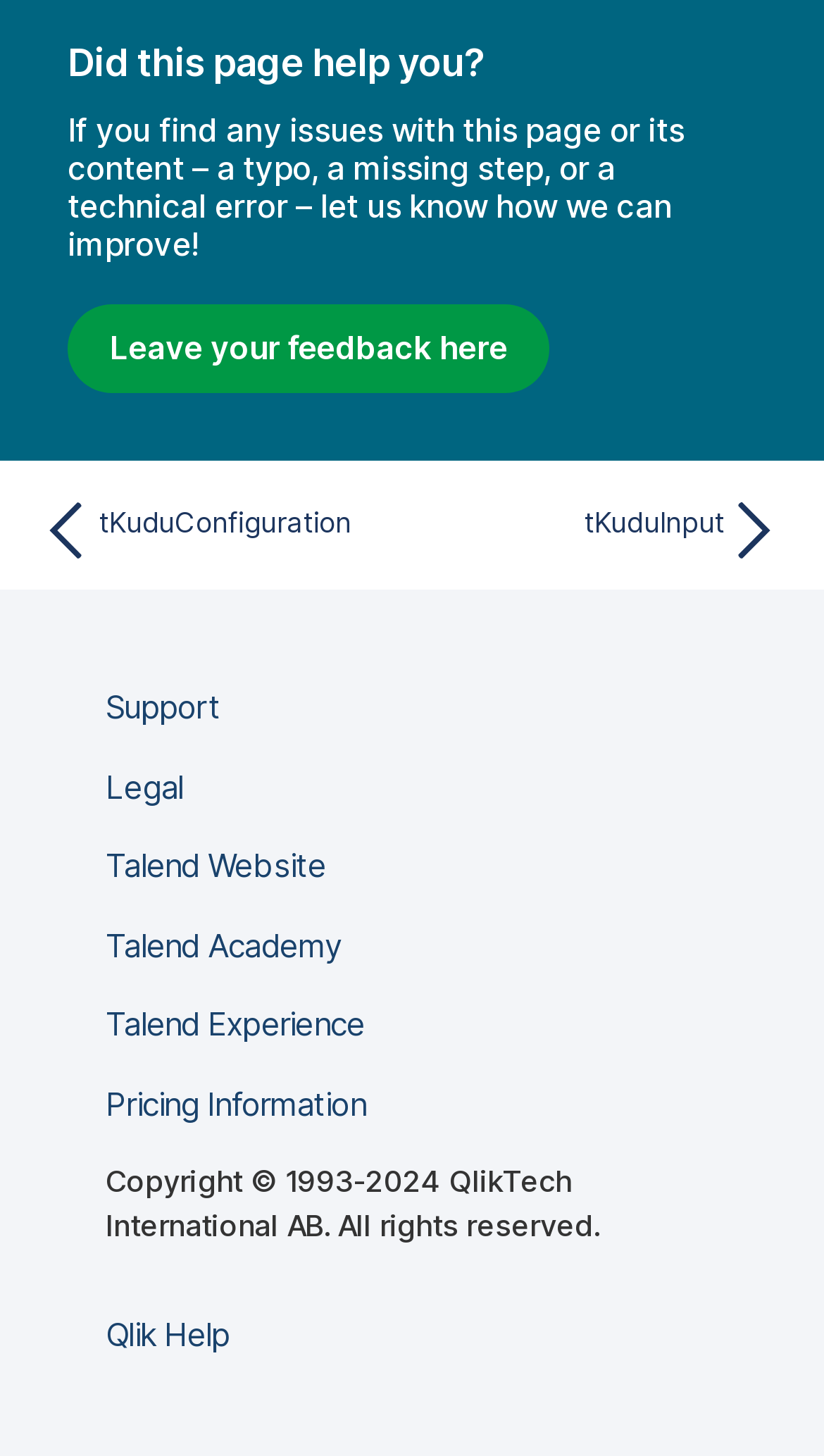From the details in the image, provide a thorough response to the question: What is the copyright information at the bottom of the page?

The StaticText element at the bottom of the page contains the copyright information, which states 'Copyright 1993-2024 QlikTech International AB. All rights reserved.'